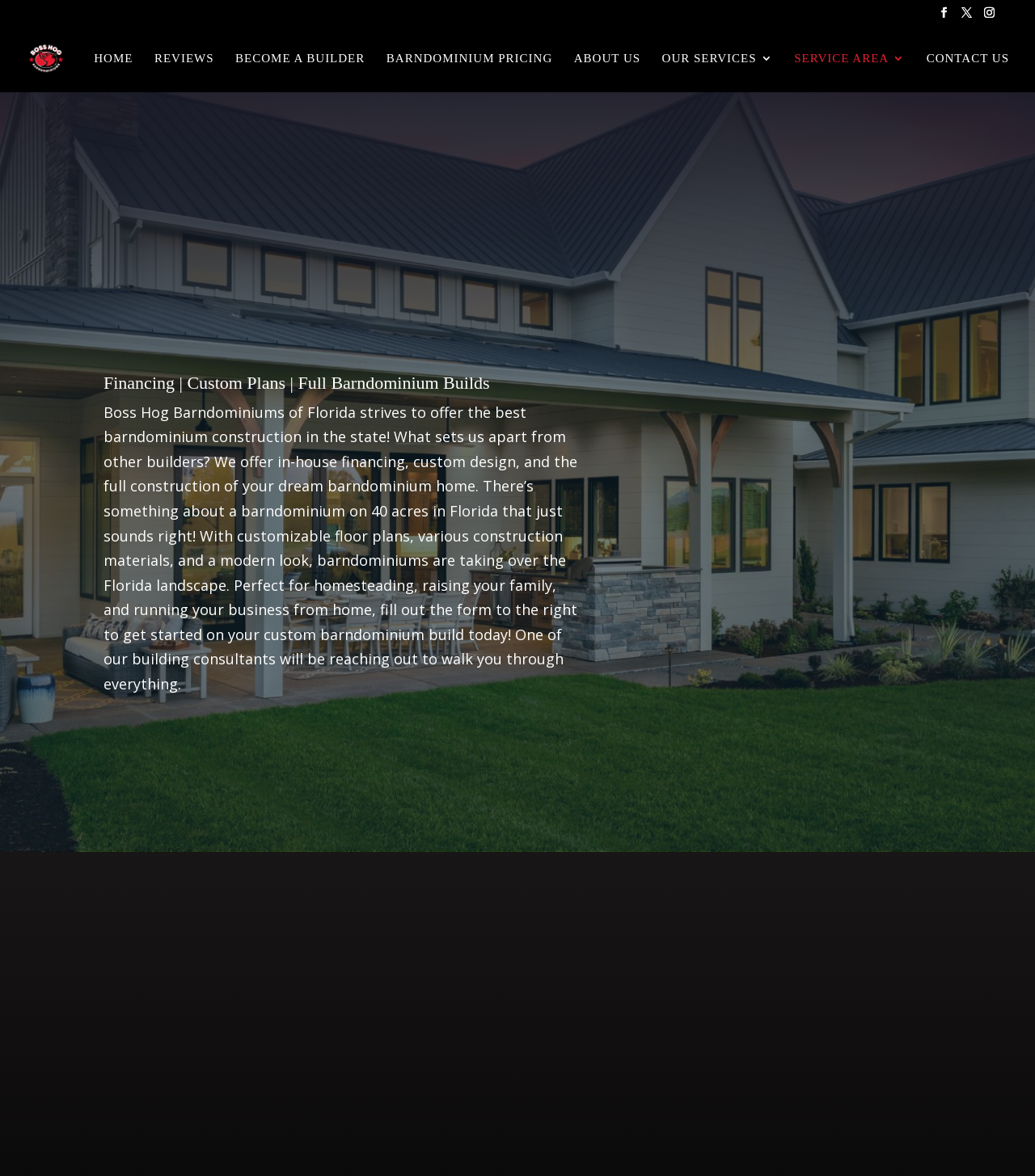What is the purpose of filling out the form?
Look at the image and provide a short answer using one word or a phrase.

To get started on custom barndominium build